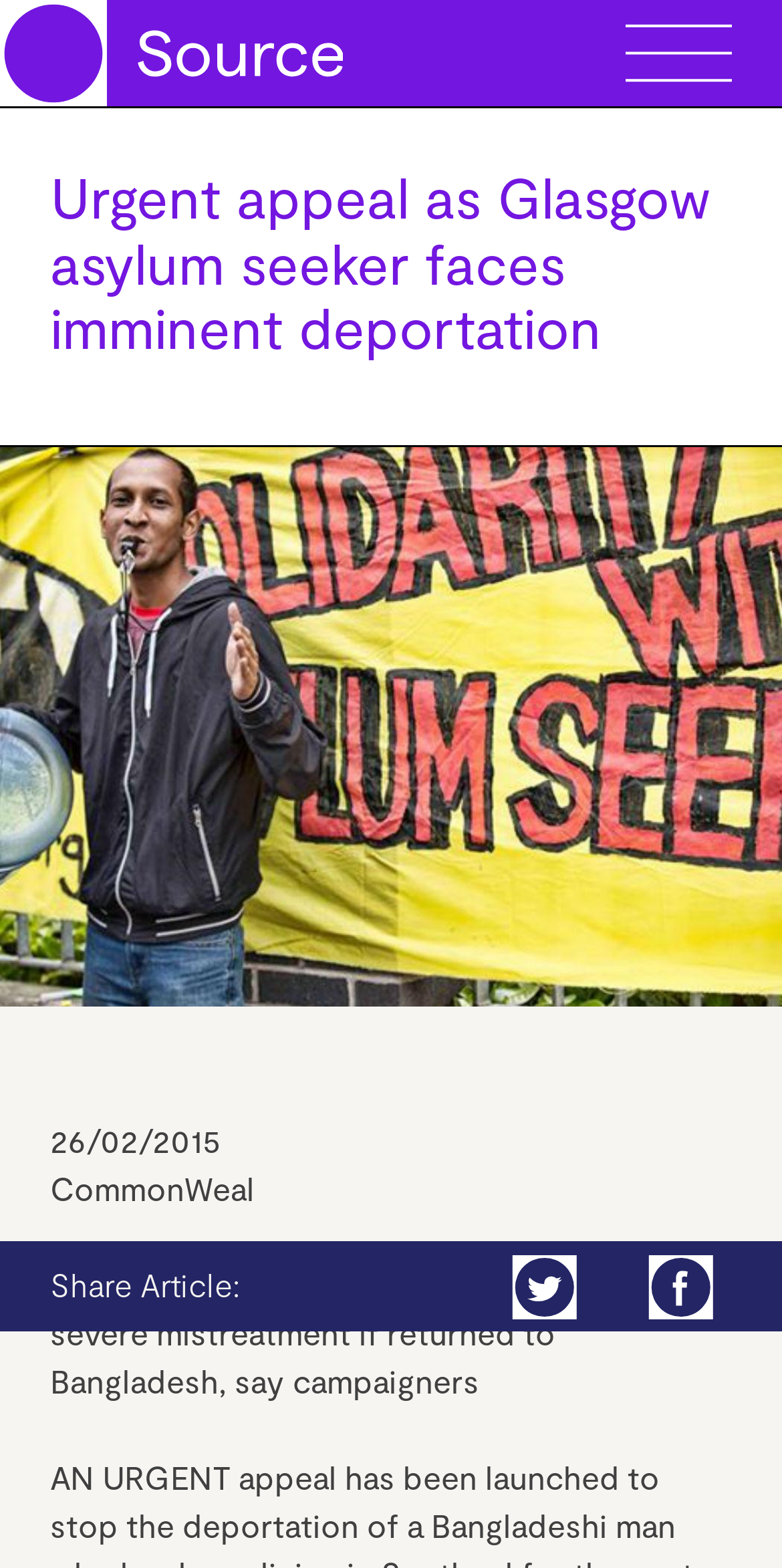Please identify the bounding box coordinates of the element I need to click to follow this instruction: "Click the 'GO' button".

[0.846, 0.674, 0.936, 0.719]